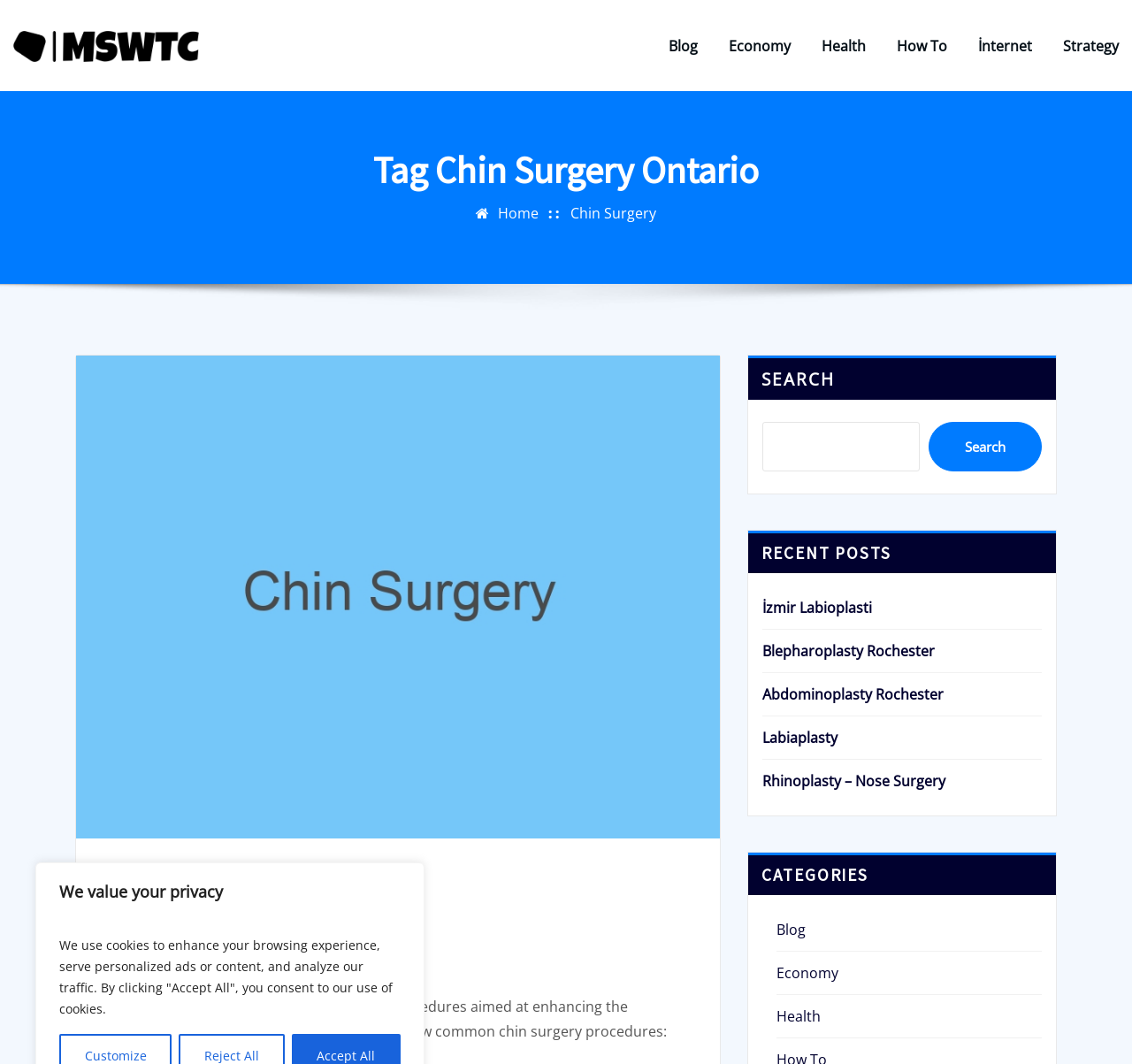Locate the bounding box coordinates of the element to click to perform the following action: 'Search for a topic'. The coordinates should be given as four float values between 0 and 1, in the form of [left, top, right, bottom].

[0.673, 0.397, 0.812, 0.443]